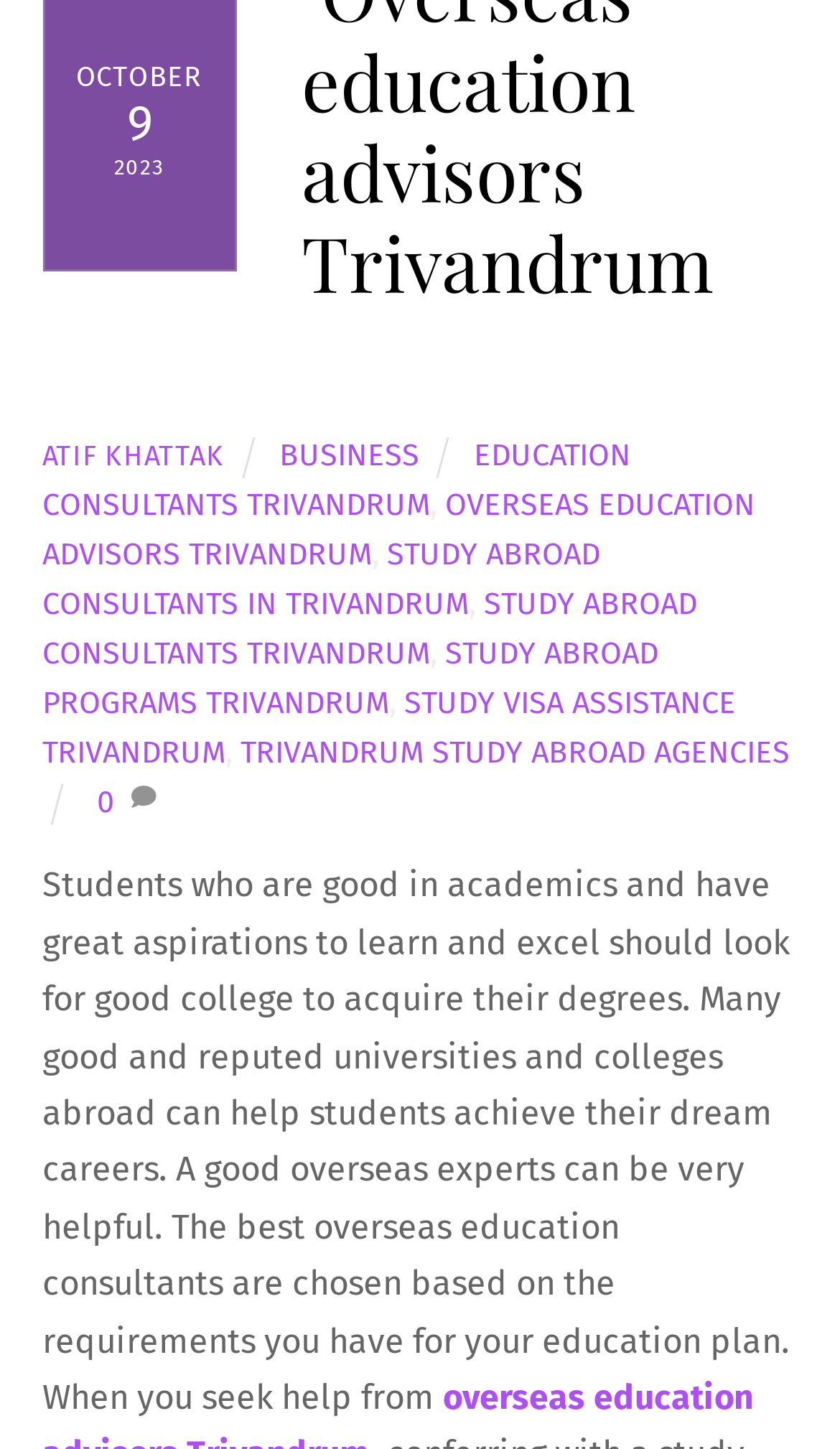Identify the bounding box for the UI element that is described as follows: "Study abroad consultants Trivandrum".

[0.05, 0.404, 0.829, 0.464]